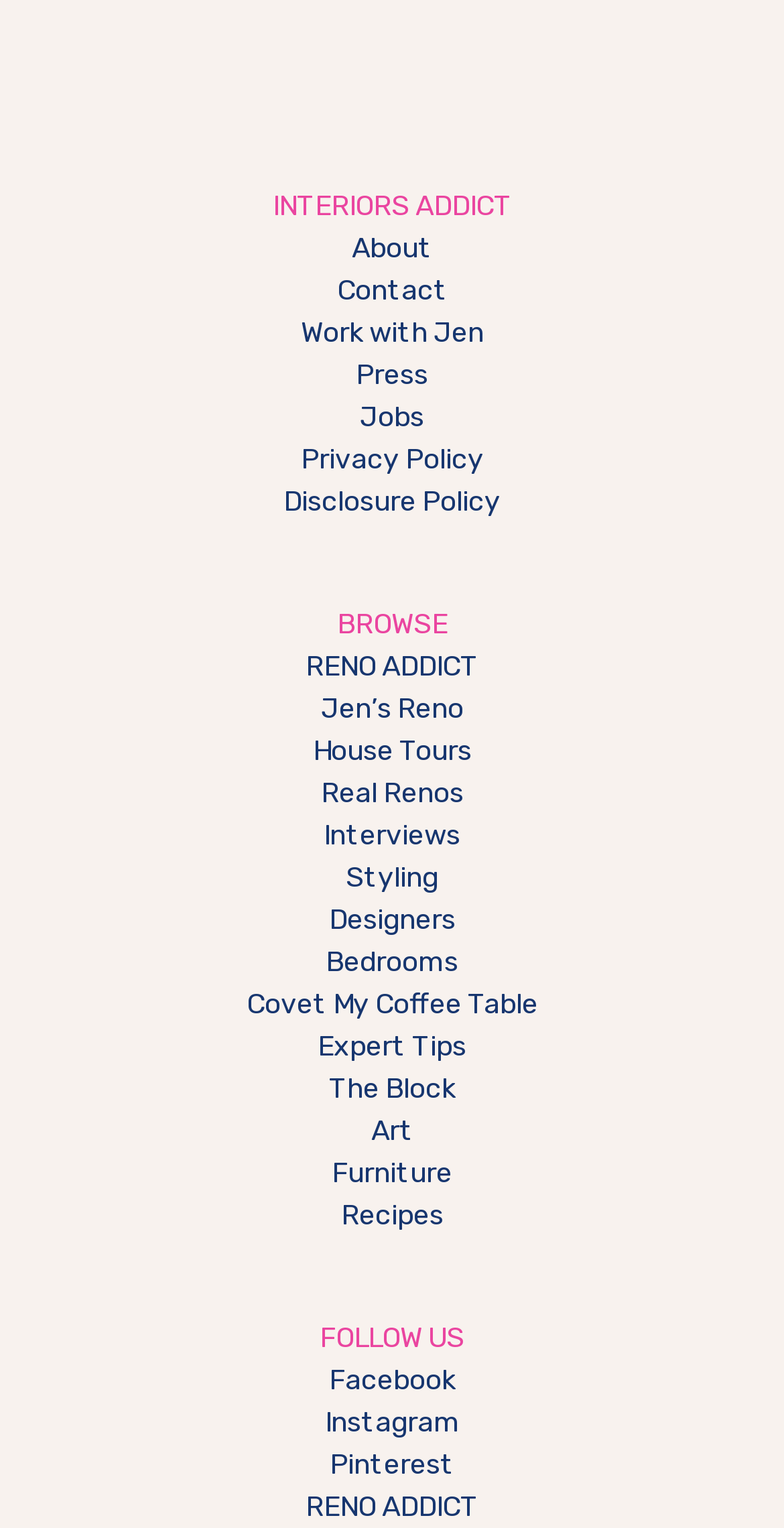Please locate the bounding box coordinates of the element that should be clicked to complete the given instruction: "Browse House Tours".

[0.399, 0.481, 0.601, 0.503]